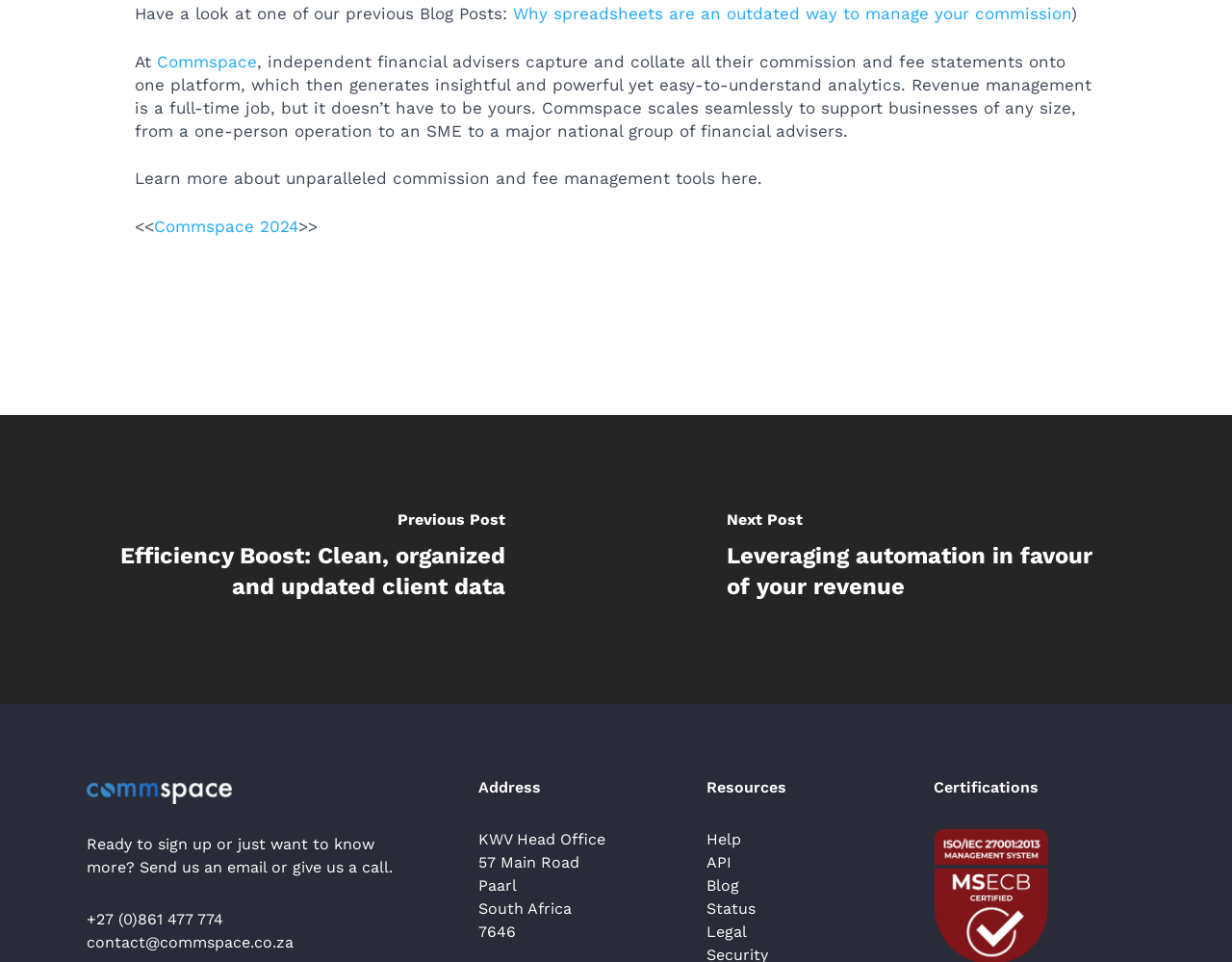Show the bounding box coordinates for the element that needs to be clicked to execute the following instruction: "Visit Commspace website". Provide the coordinates in the form of four float numbers between 0 and 1, i.e., [left, top, right, bottom].

[0.127, 0.054, 0.209, 0.074]